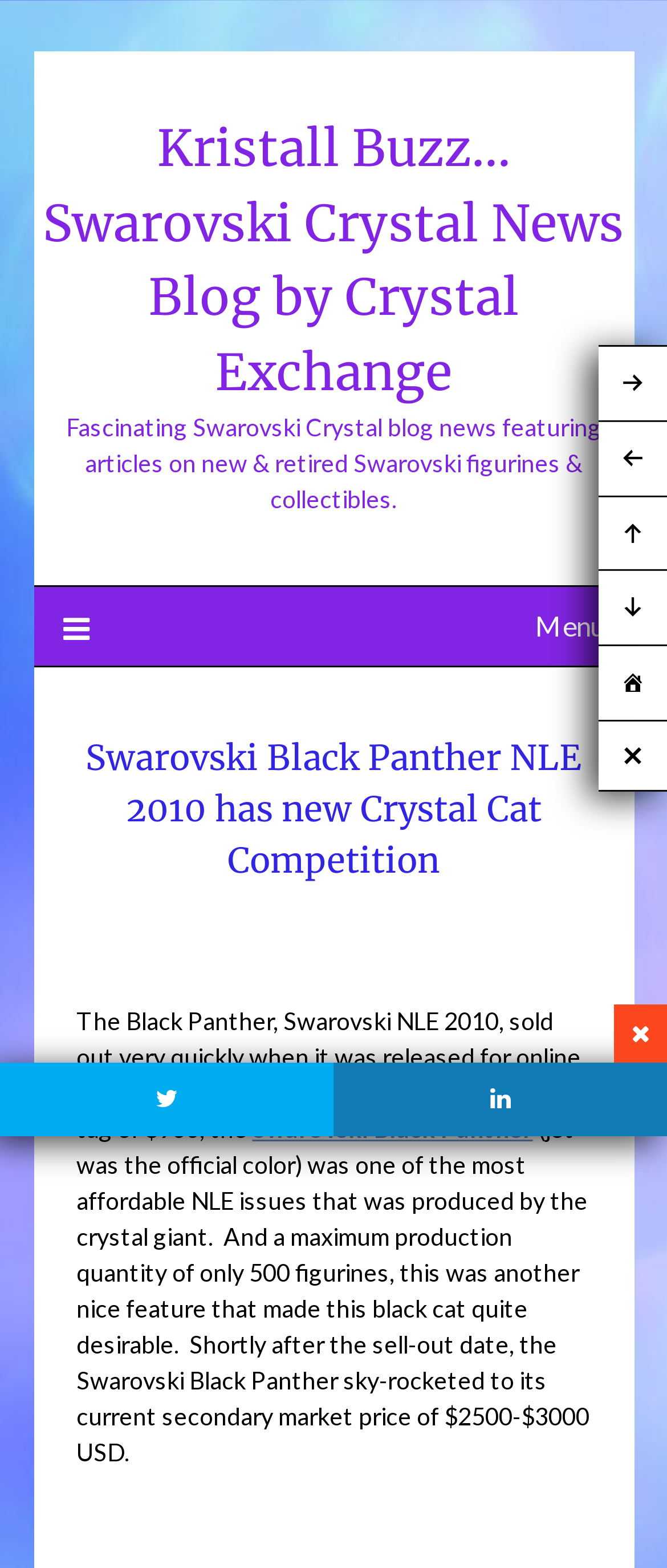What is the name of the Swarovski figurine?
Using the image, elaborate on the answer with as much detail as possible.

The name of the Swarovski figurine can be found in the text 'The Black Panther, Swarovski NLE 2010, sold out very quickly when it was released for online purchasing in April last year.'